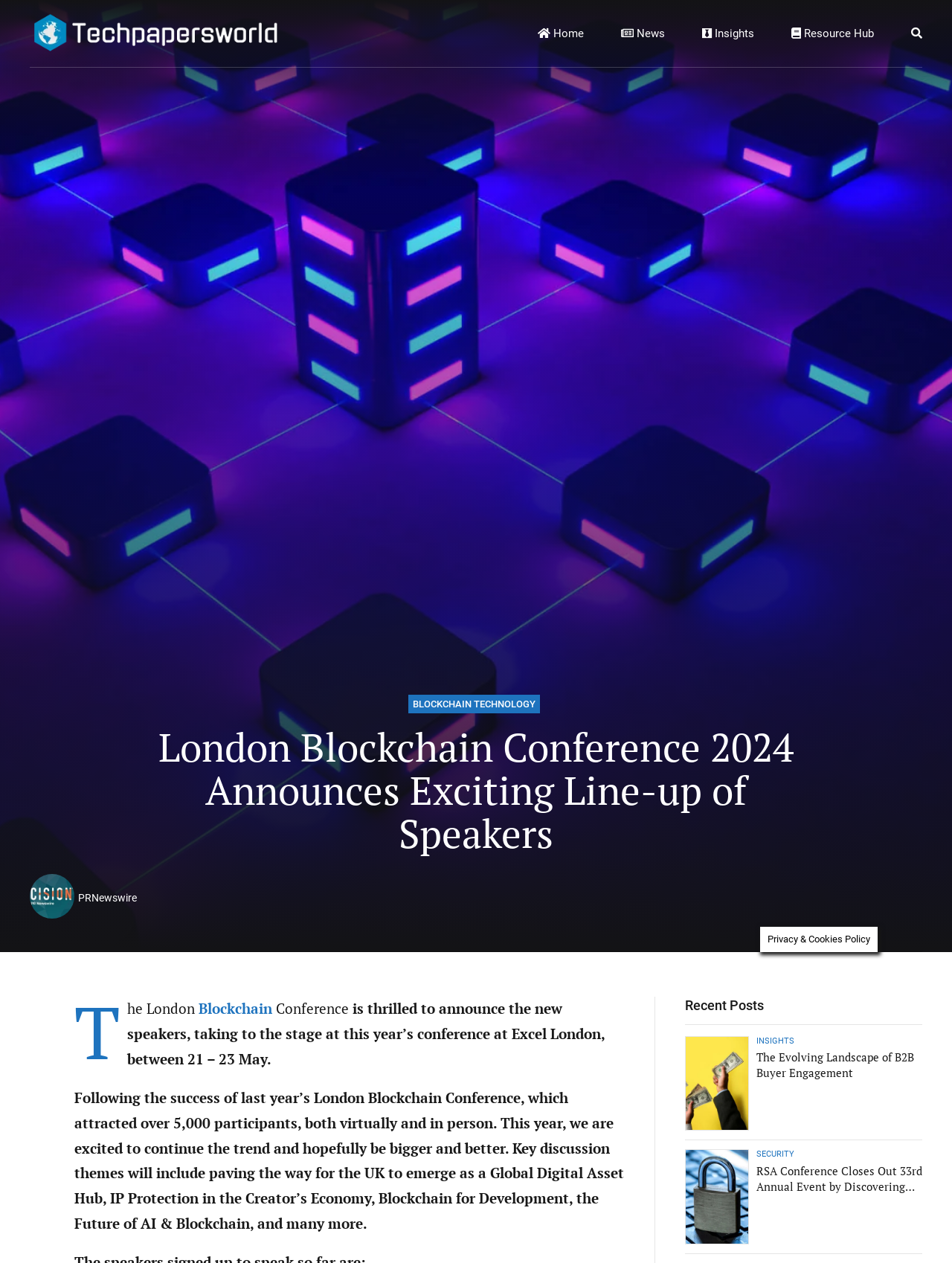Please identify the primary heading on the webpage and return its text.

BLOCKCHAIN TECHNOLOGY
London Blockchain Conference 2024 Announces Exciting Line-up of Speakers